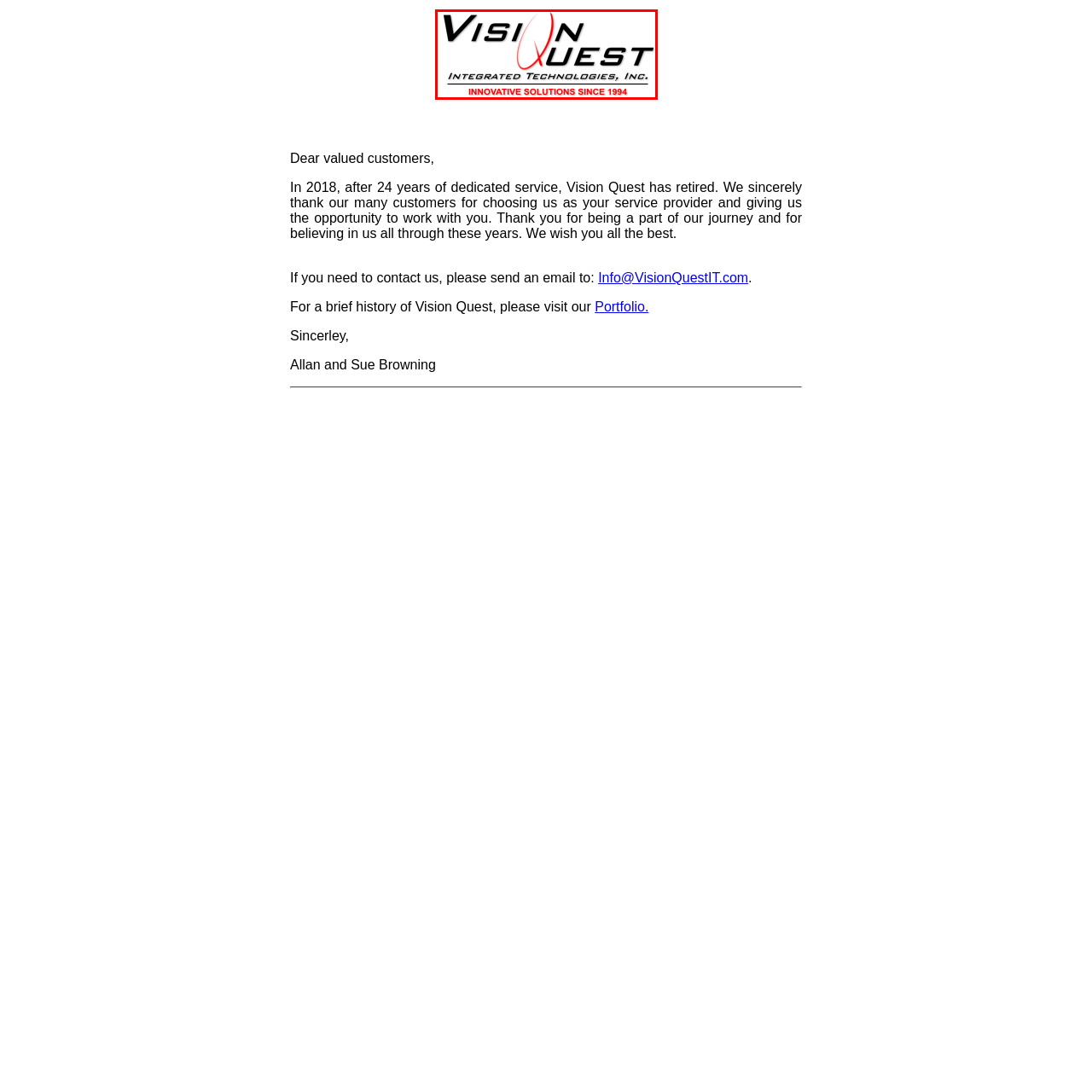Please examine the section highlighted with a blue border and provide a thorough response to the following question based on the visual information: 
What is the color of the curved line in the logo?

The caption describes the curved line accompanying the company name as 'red', which adds a dynamic element to the overall design of the logo.